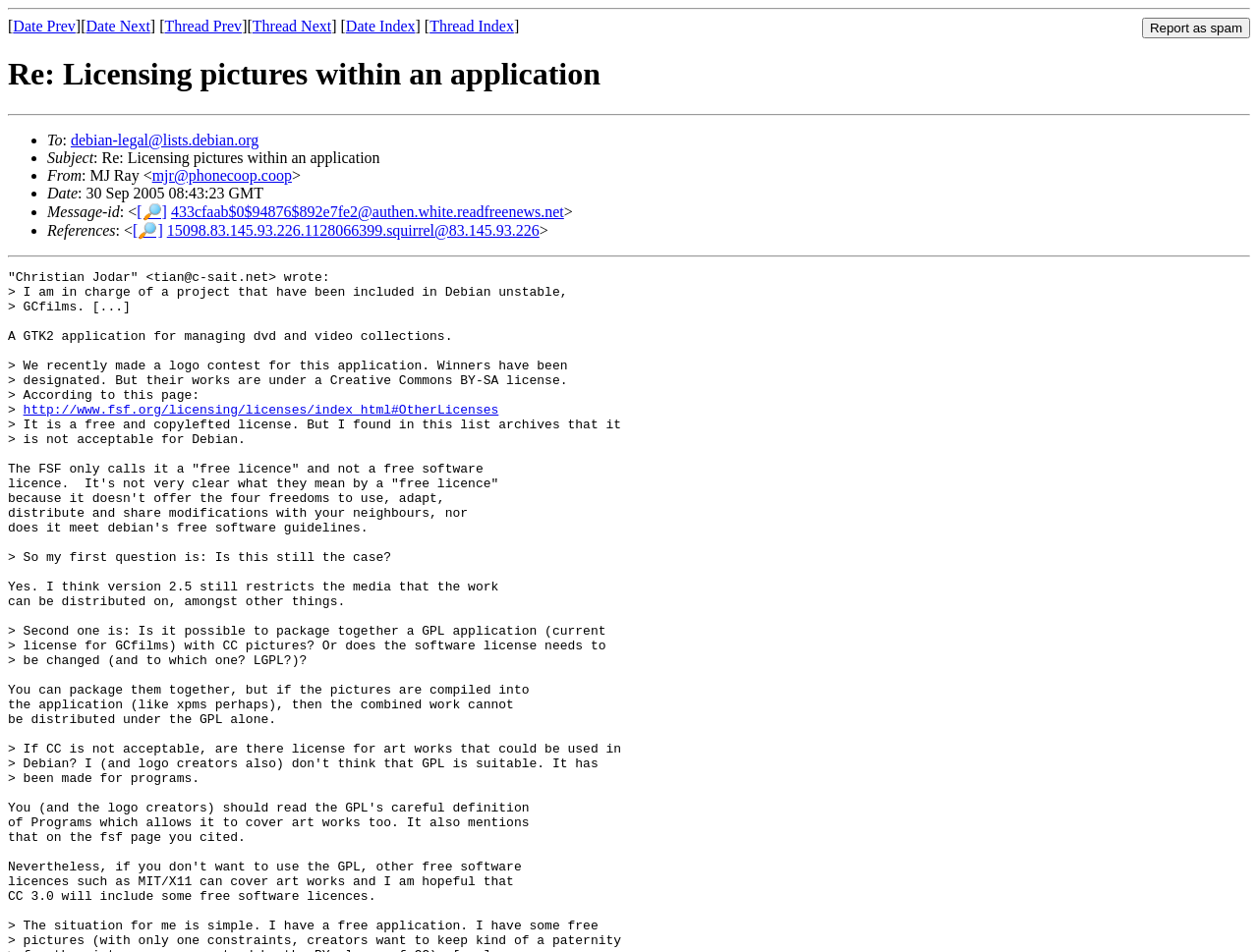Using the webpage screenshot and the element description you have until Feb. 29, determine the bounding box coordinates. Specify the coordinates in the format (top-left x, top-left y, bottom-right x, bottom-right y) with values ranging from 0 to 1.

None